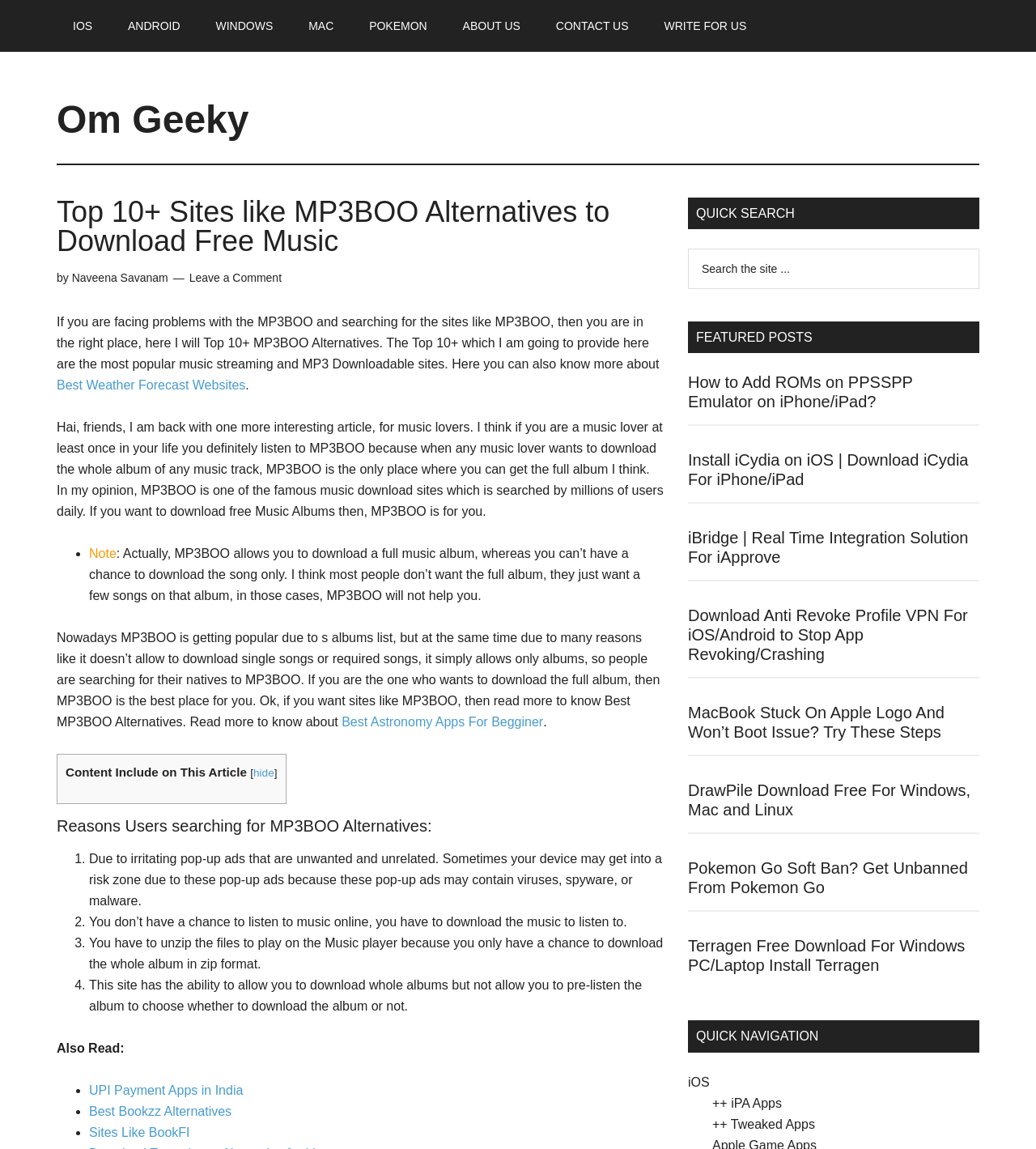With reference to the image, please provide a detailed answer to the following question: What is the first reason users are searching for MP3BOO alternatives?

According to the webpage content, the first reason users are searching for MP3BOO alternatives is due to the irritating pop-up ads that are unwanted and unrelated, which may pose a risk to devices.